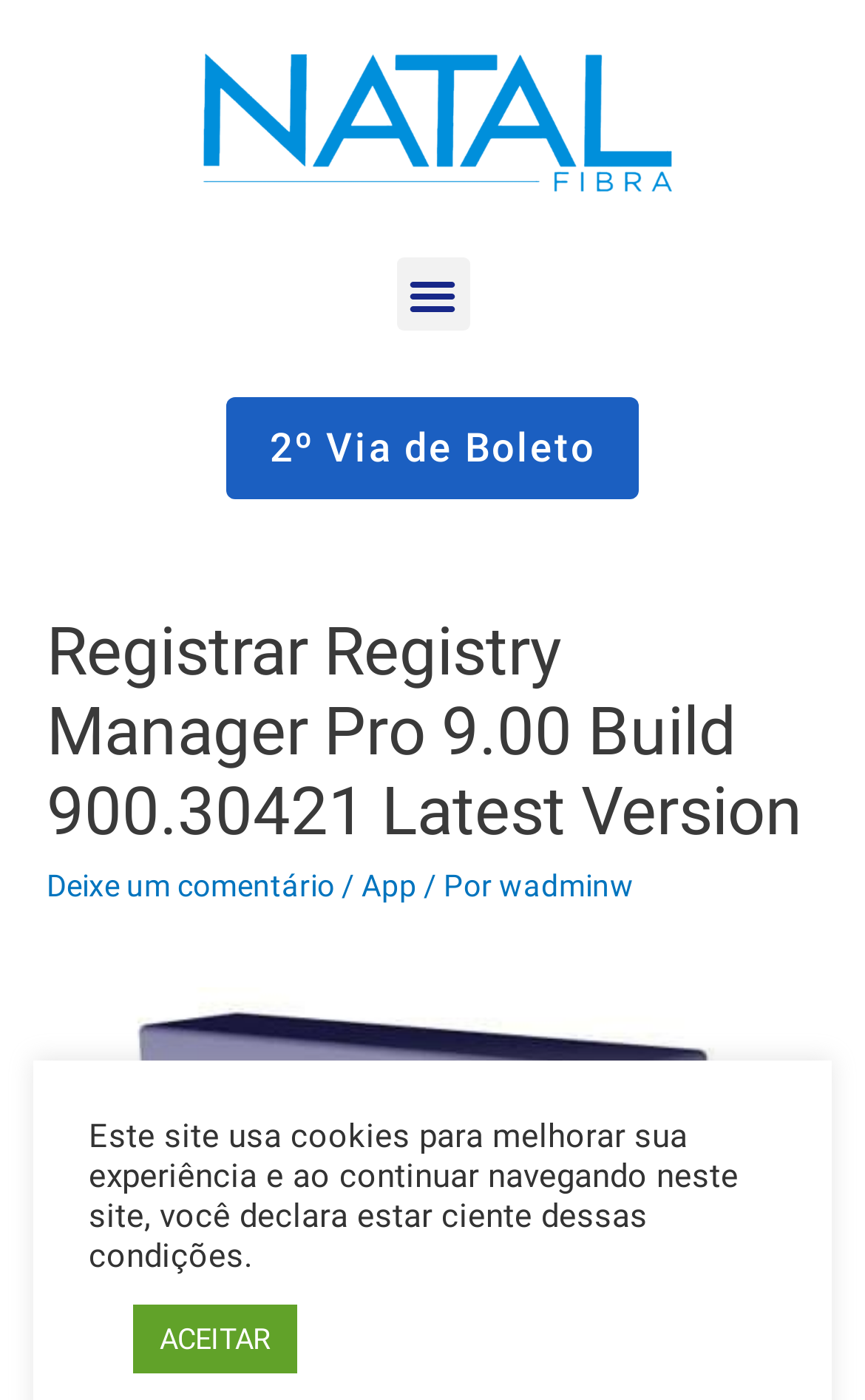What is the version of Registrar Registry Manager?
Using the image as a reference, answer the question in detail.

I found the version number by looking at the header section of the webpage, where it says 'Registrar Registry Manager Pro 9.00 Build 900.30421 Latest Version'.